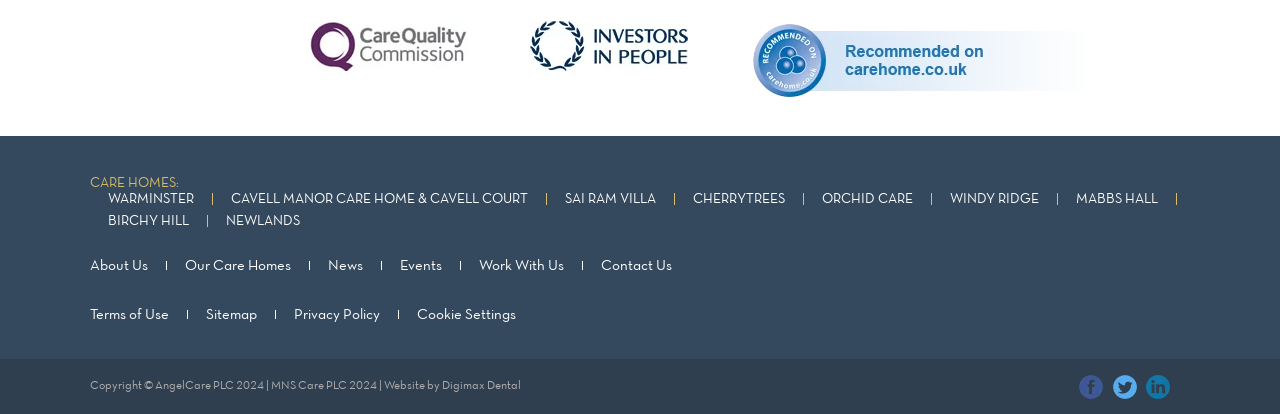Locate the bounding box coordinates of the element you need to click to accomplish the task described by this instruction: "Click on WARMINSTER".

[0.084, 0.465, 0.152, 0.497]